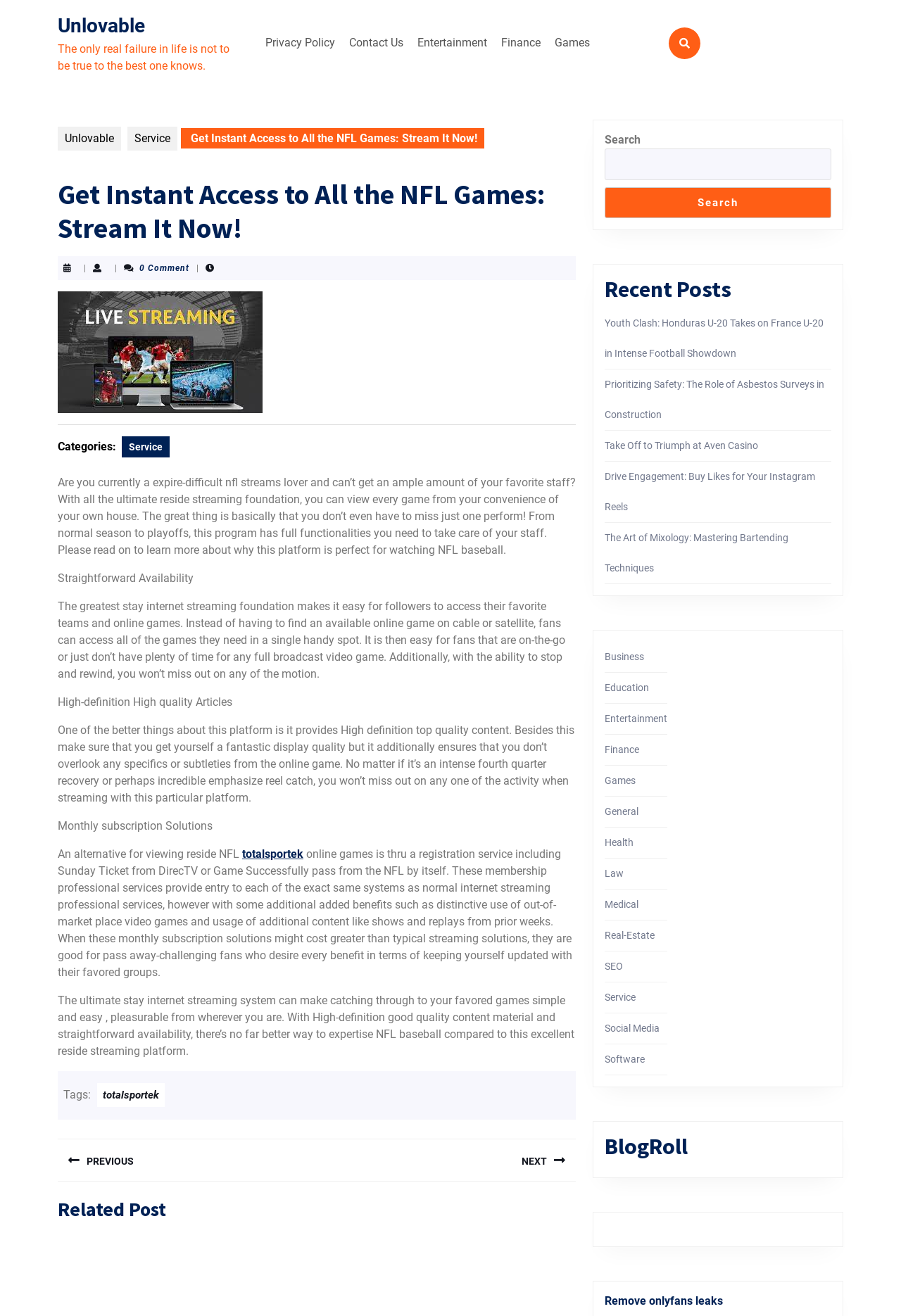How can users access NFL games on this platform?
Answer with a single word or phrase, using the screenshot for reference.

Through a subscription service